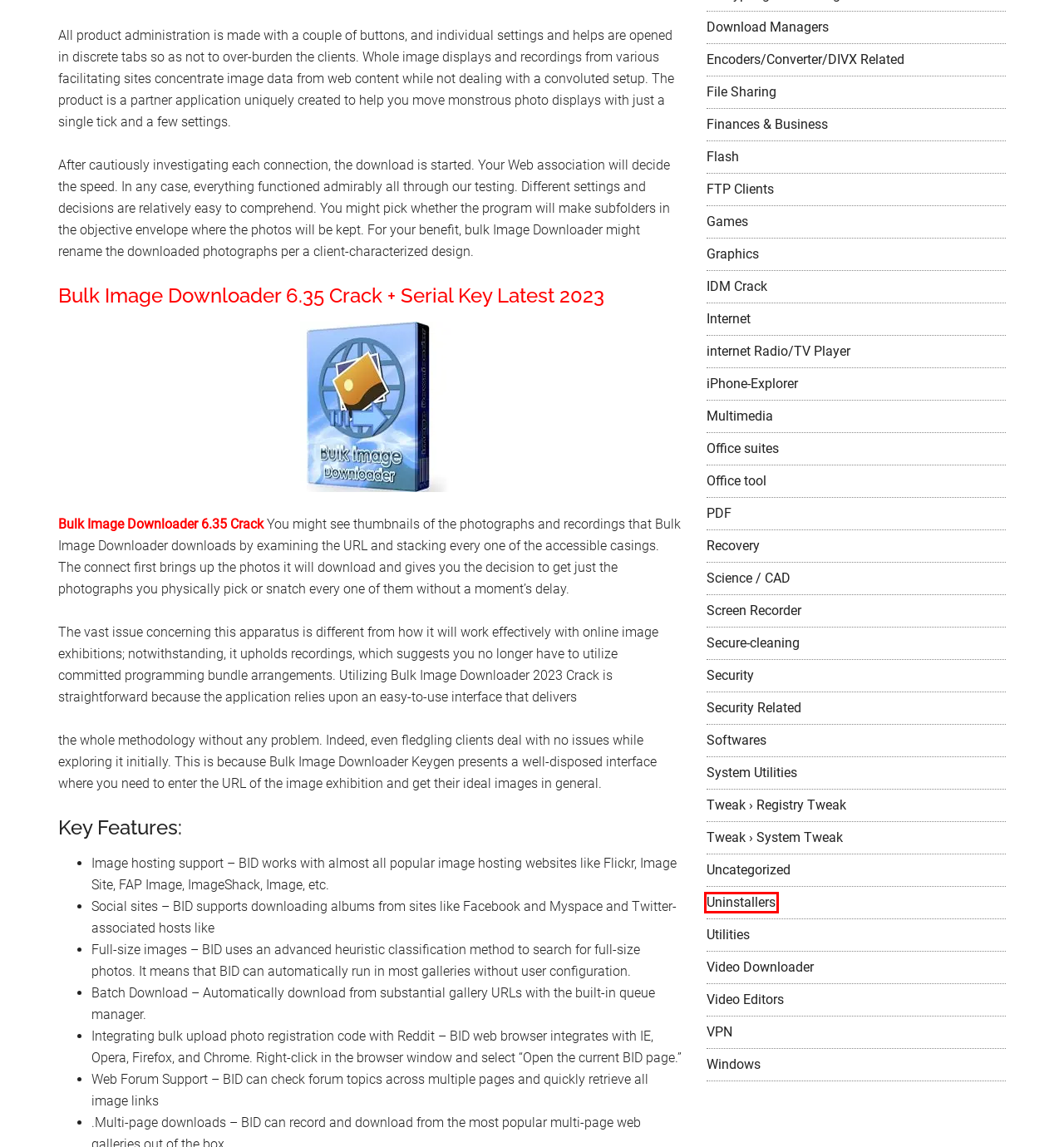A screenshot of a webpage is given with a red bounding box around a UI element. Choose the description that best matches the new webpage shown after clicking the element within the red bounding box. Here are the candidates:
A. IDM Crack Archives - Full Patch
B. Flash Archives - Full Patch
C. Download Managers Archives - Full Patch
D. Screen Recorder Archives - Full Patch
E. Uninstallers Archives - Full Patch
F. Windows Archives - Full Patch
G. Office suites Archives - Full Patch
H. VPN Archives - Full Patch

E